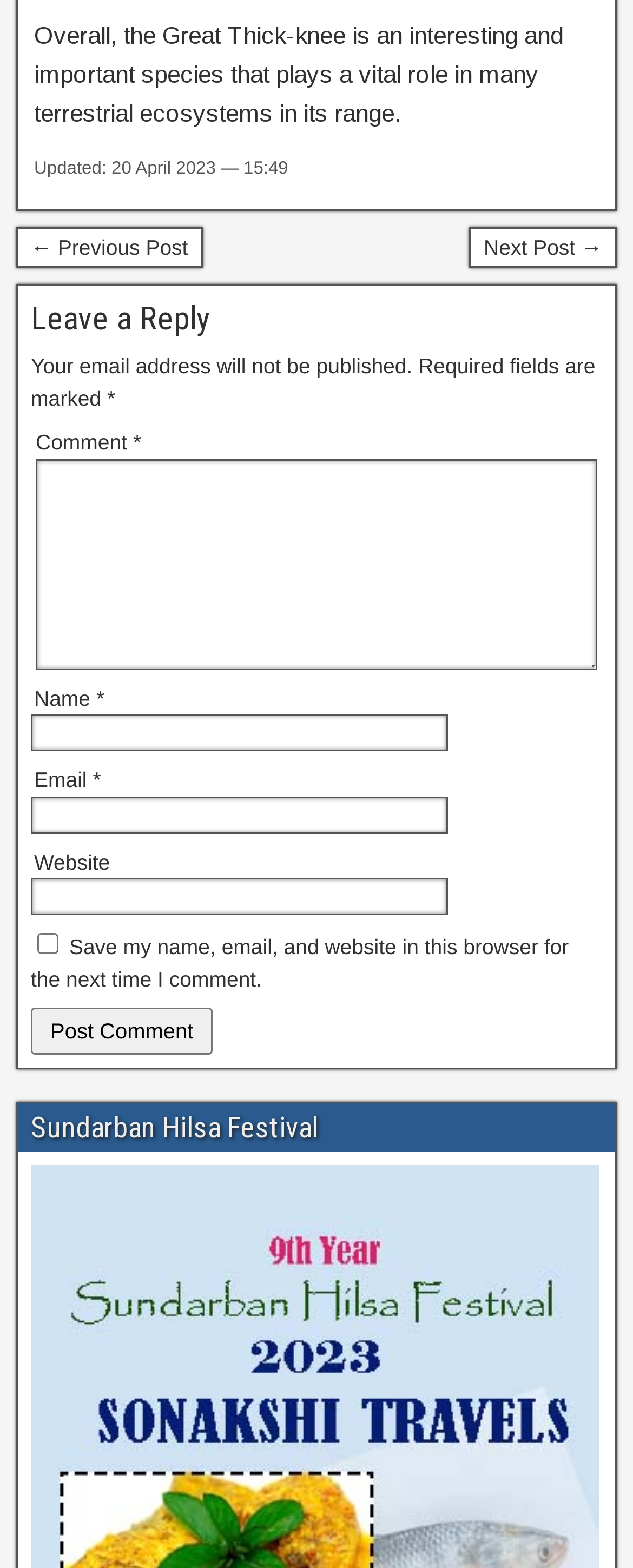Provide your answer in one word or a succinct phrase for the question: 
What is the purpose of the checkbox?

Save comment information